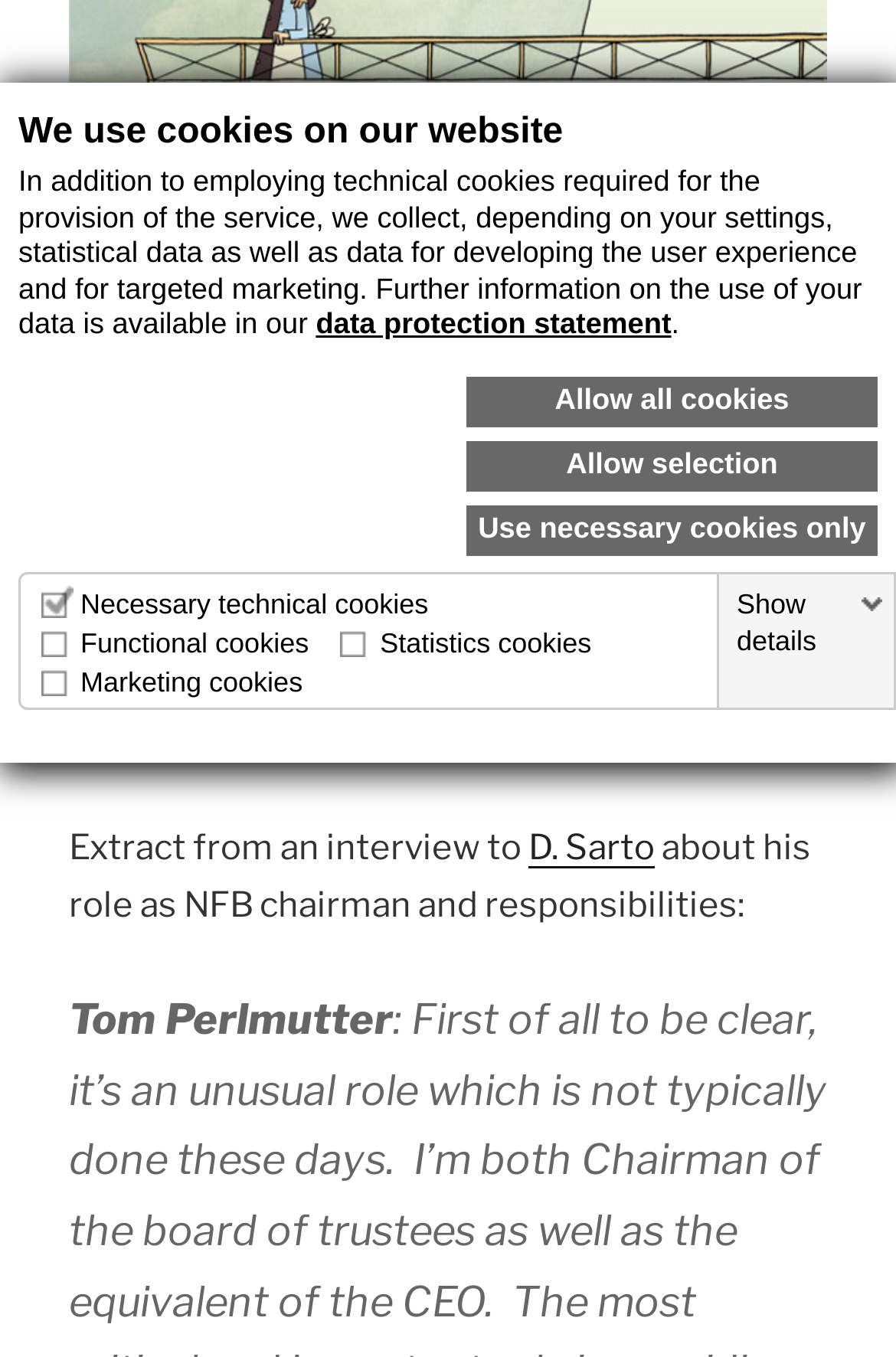Determine the bounding box coordinates for the HTML element described here: "Use necessary cookies only".

[0.521, 0.372, 0.979, 0.41]